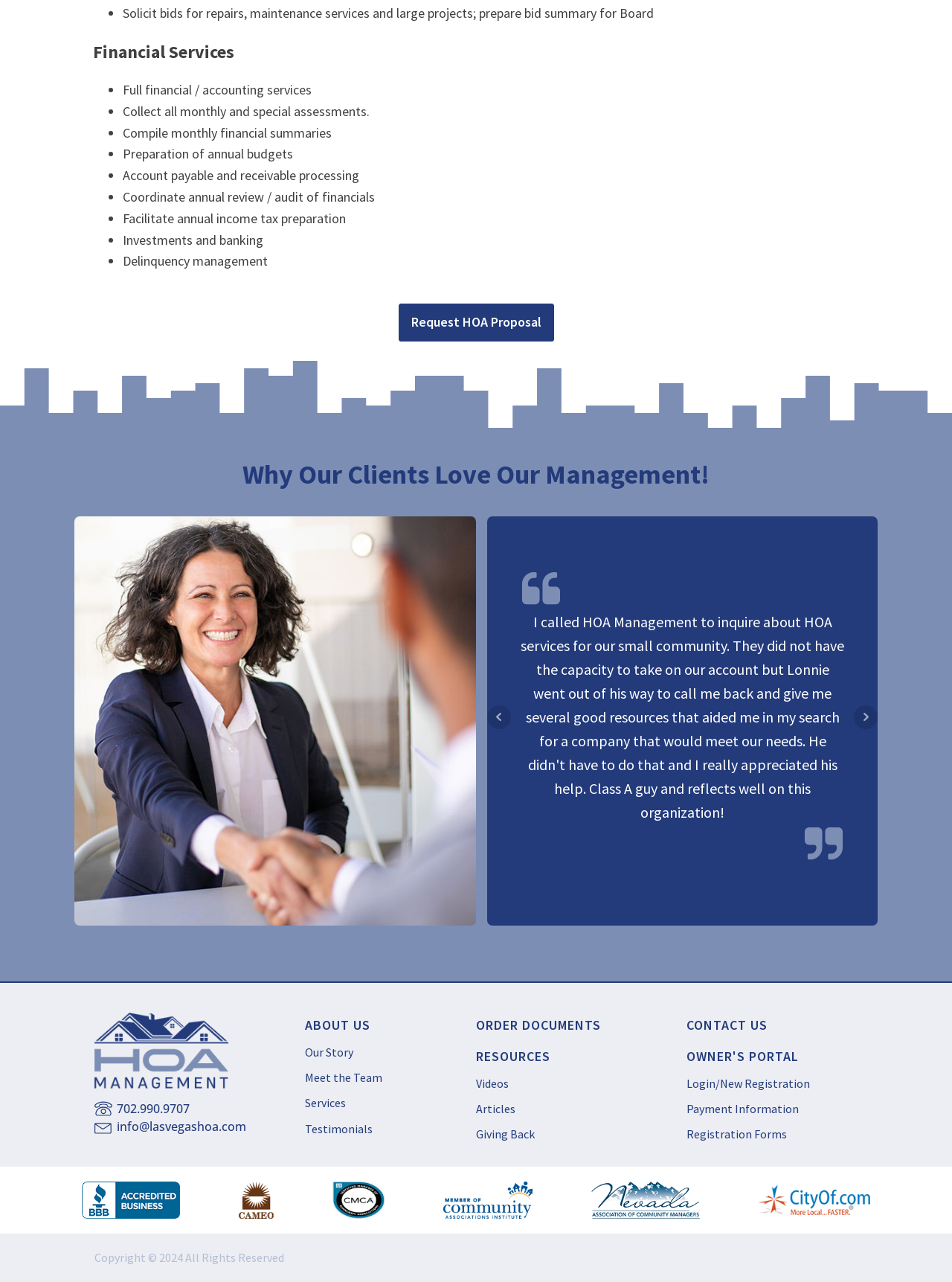Use a single word or phrase to answer the question: What is the main service provided by this company?

Financial Services